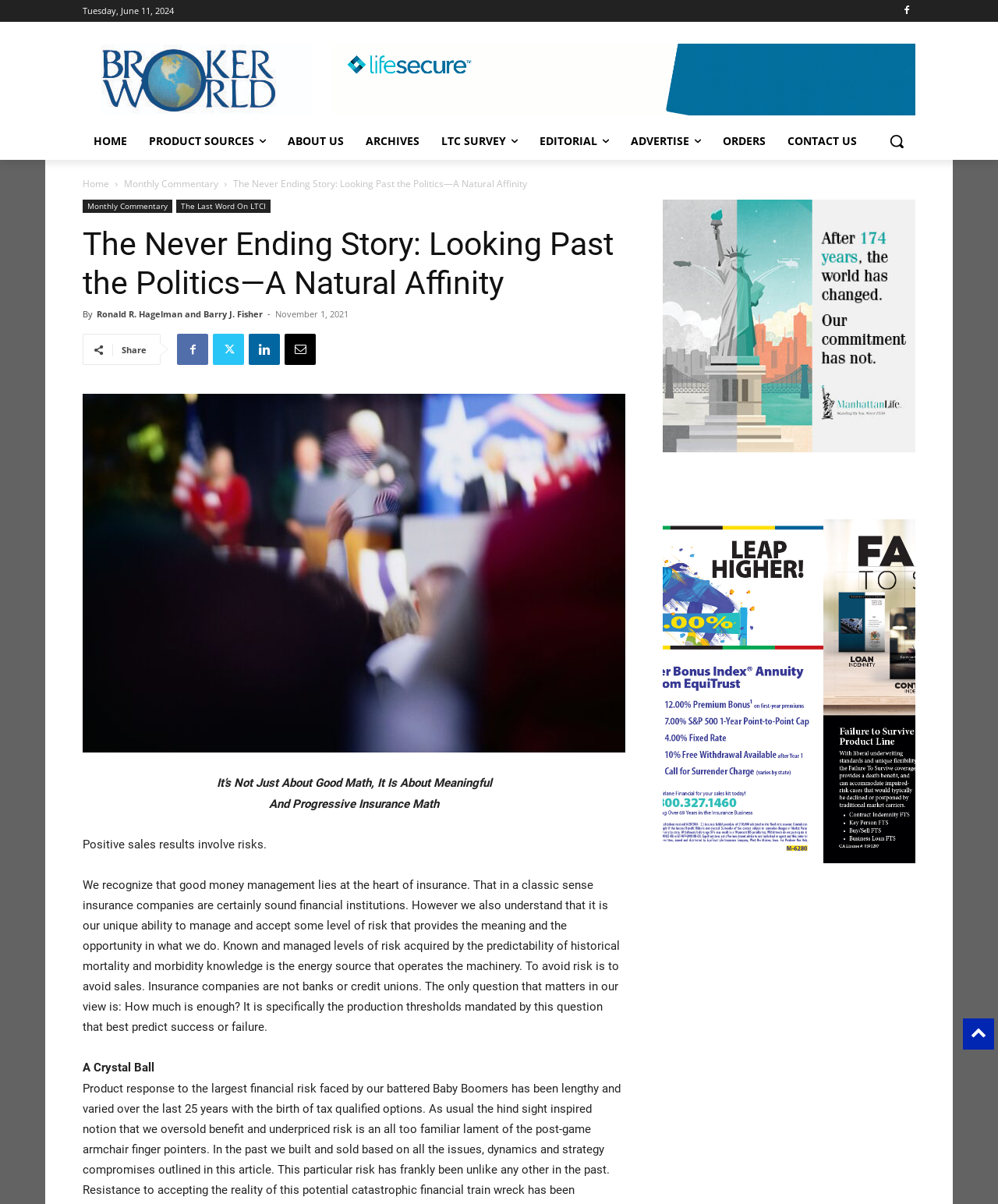What is the date displayed at the top of the webpage?
Please use the image to provide an in-depth answer to the question.

The date is displayed at the top of the webpage, which can be found in the StaticText element with the text 'Tuesday, June 11, 2024' and bounding box coordinates [0.083, 0.004, 0.174, 0.014].